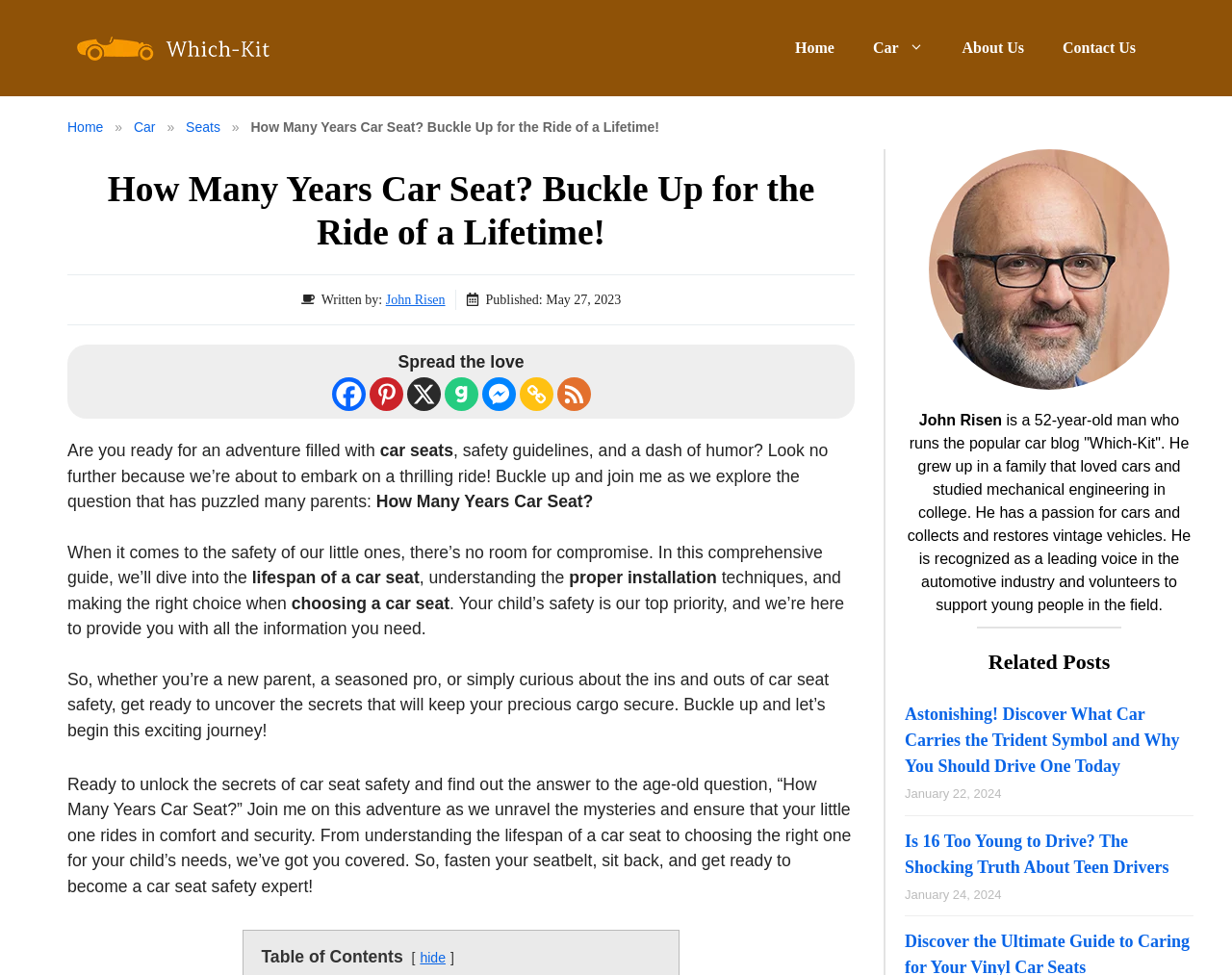Kindly determine the bounding box coordinates for the clickable area to achieve the given instruction: "Read the article written by John Risen".

[0.313, 0.3, 0.361, 0.315]